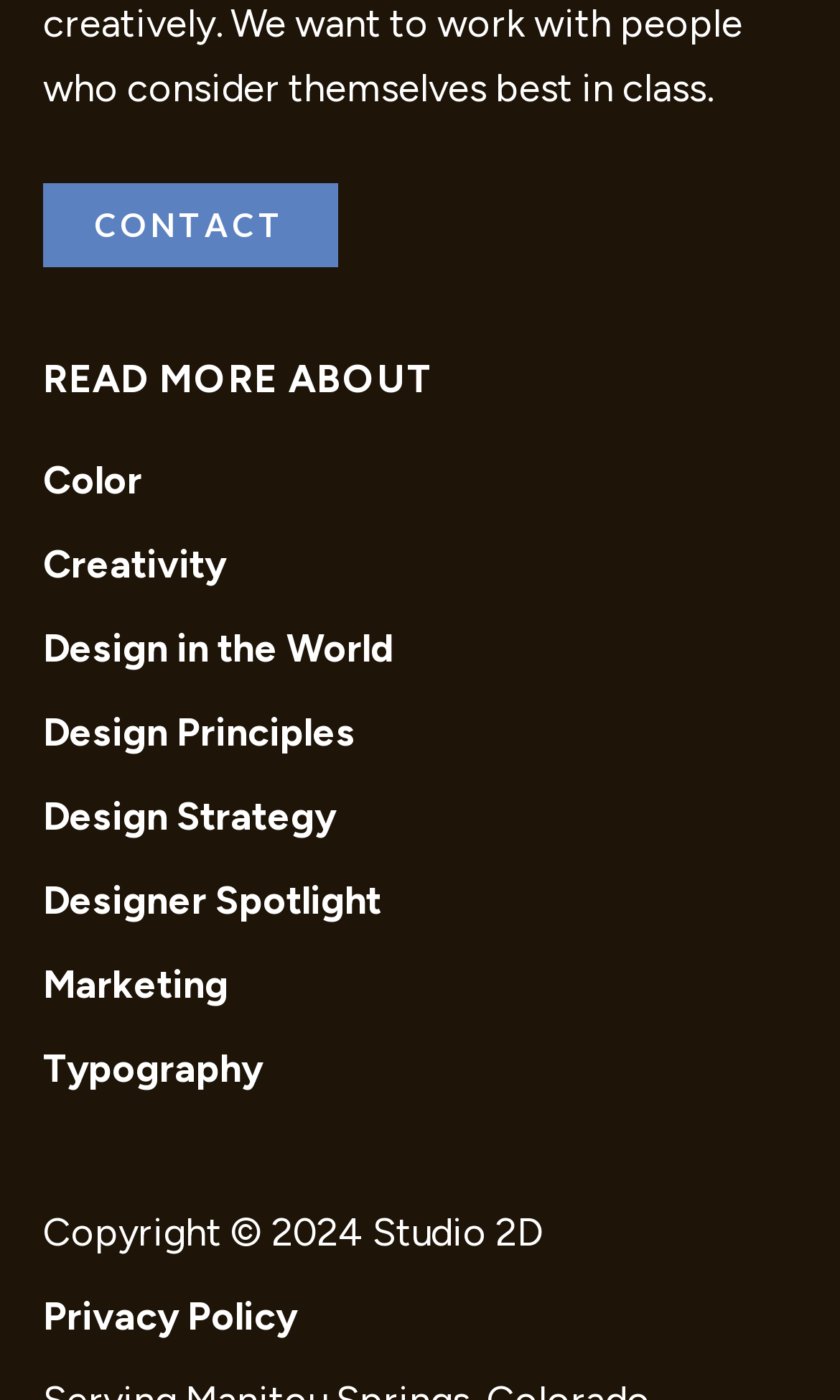How many links are there on the webpage?
Look at the image and answer with only one word or phrase.

13